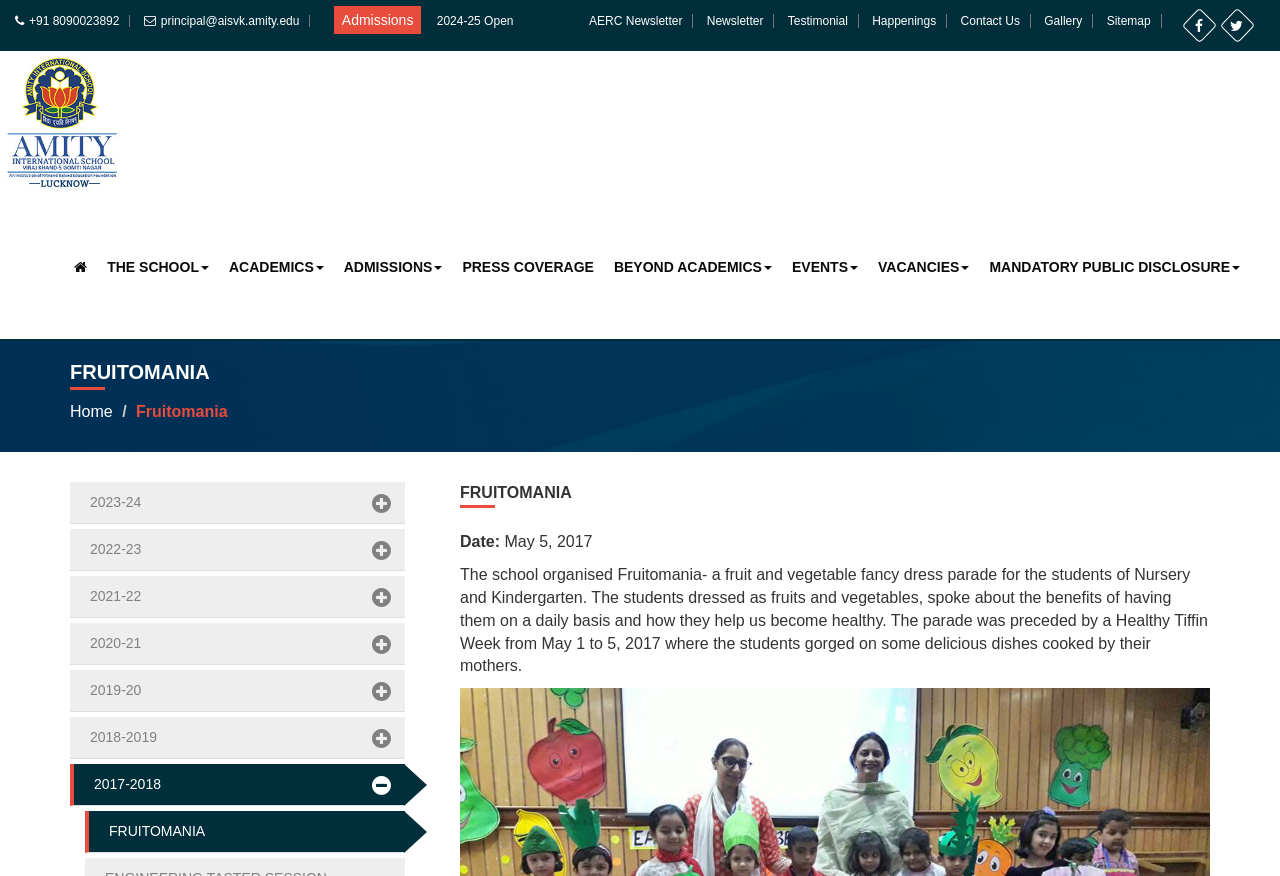Provide the bounding box coordinates for the specified HTML element described in this description: "2021-22". The coordinates should be four float numbers ranging from 0 to 1, in the format [left, top, right, bottom].

[0.055, 0.657, 0.316, 0.705]